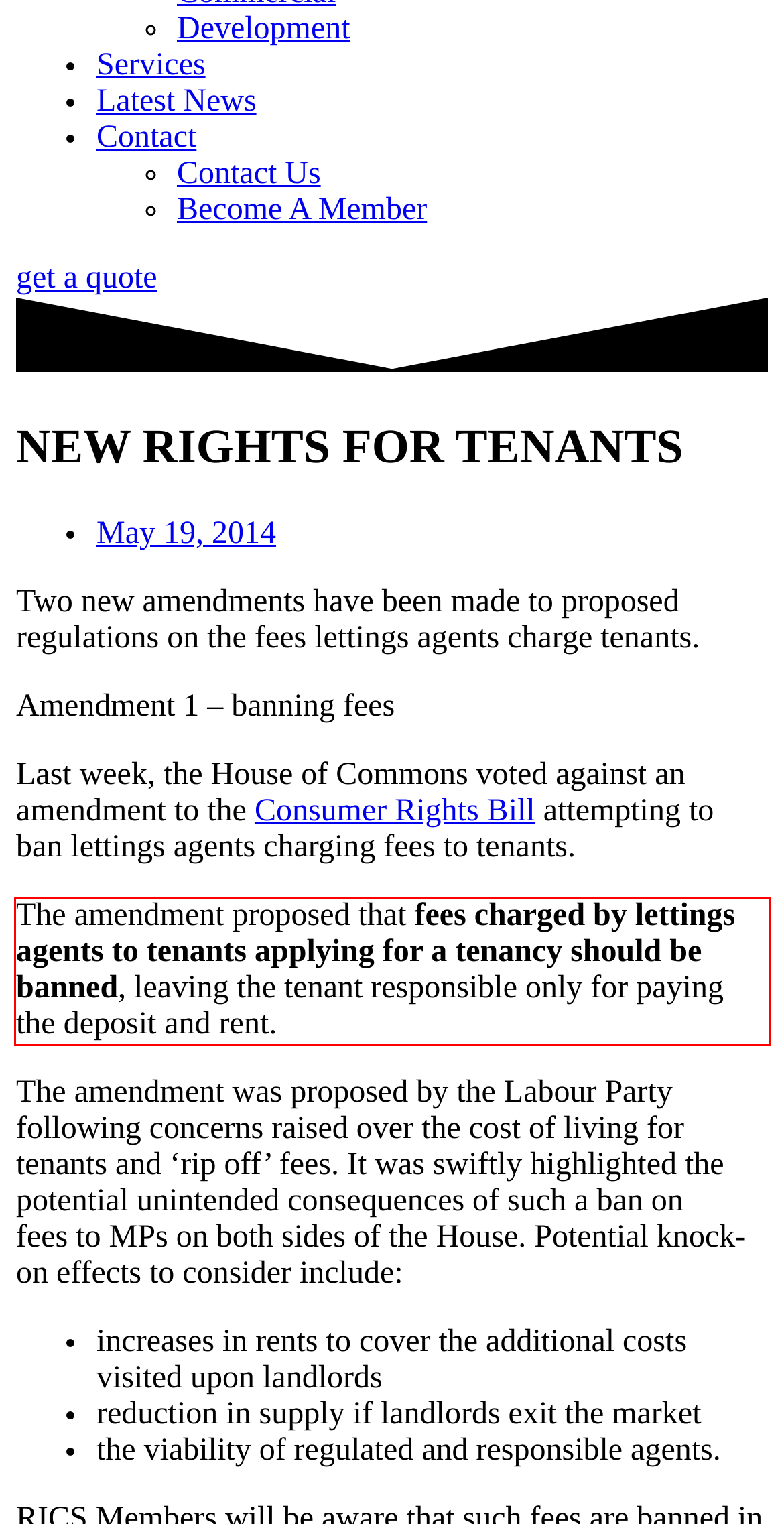Please examine the webpage screenshot containing a red bounding box and use OCR to recognize and output the text inside the red bounding box.

The amendment proposed that fees charged by lettings agents to tenants applying for a tenancy should be banned, leaving the tenant responsible only for paying the deposit and rent.